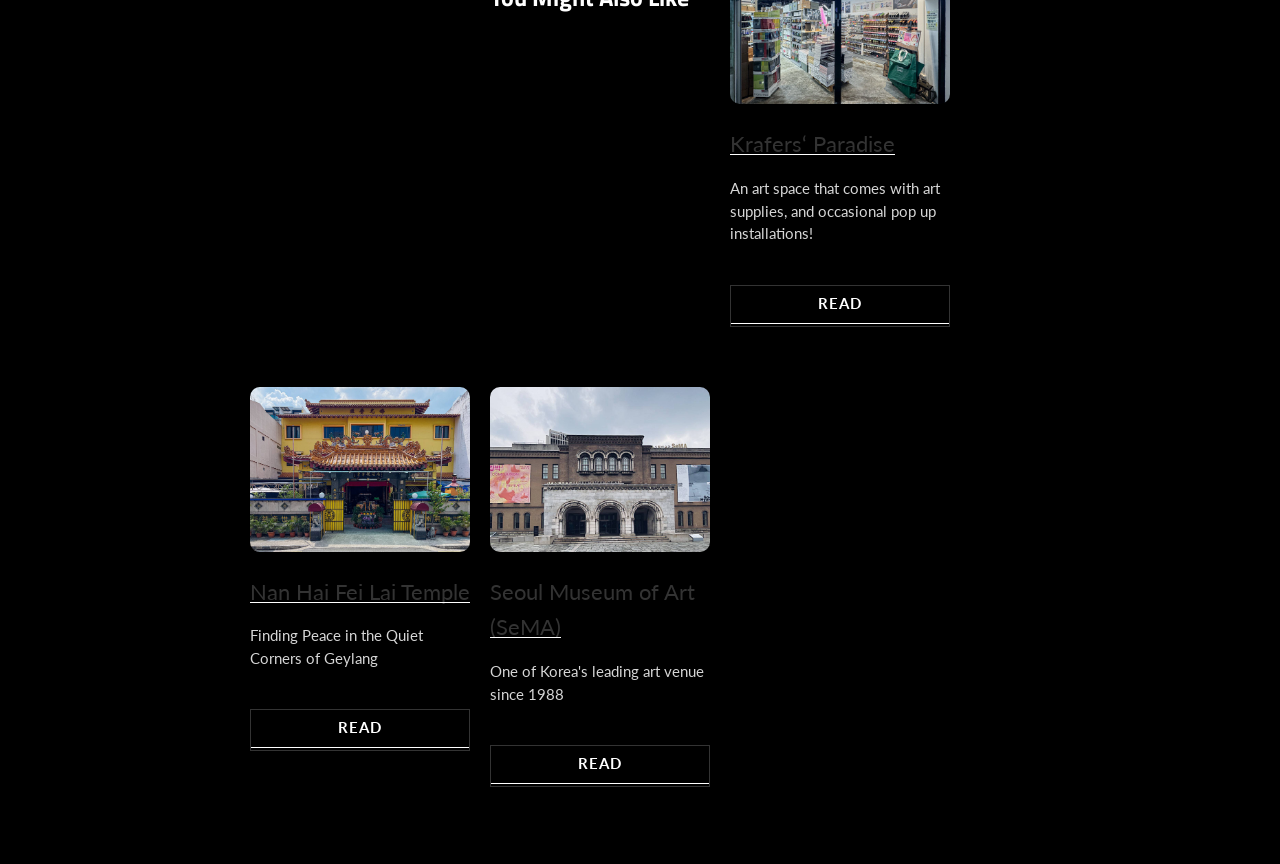What is the purpose of the 'READ' links?
Can you provide an in-depth and detailed response to the question?

The 'READ' links are placed below each section of text, suggesting that they are meant to provide more information or a continuation of the text, implying that their purpose is to allow users to read more.